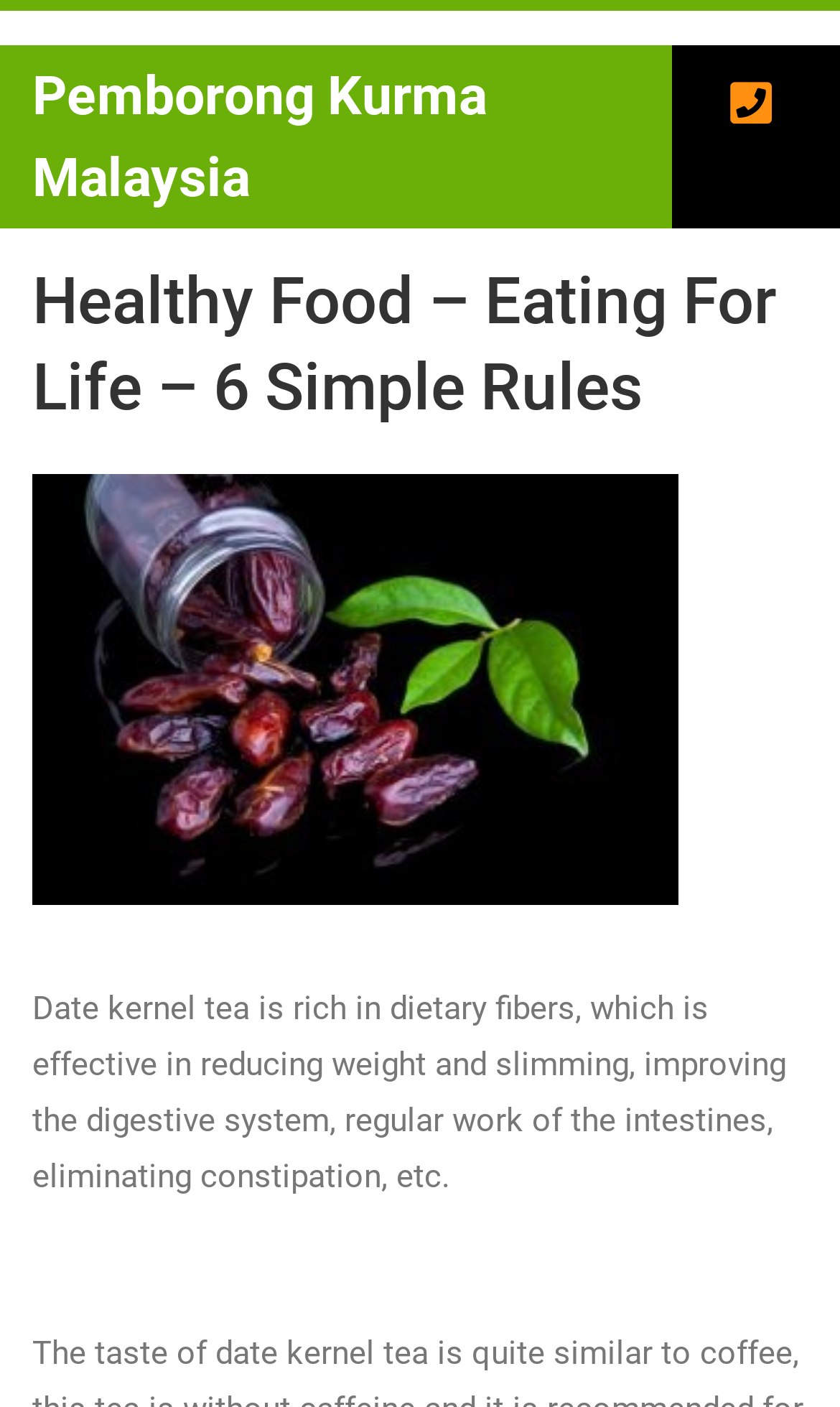Determine the bounding box for the described UI element: "CONTACT US".

[0.869, 0.055, 0.931, 0.093]